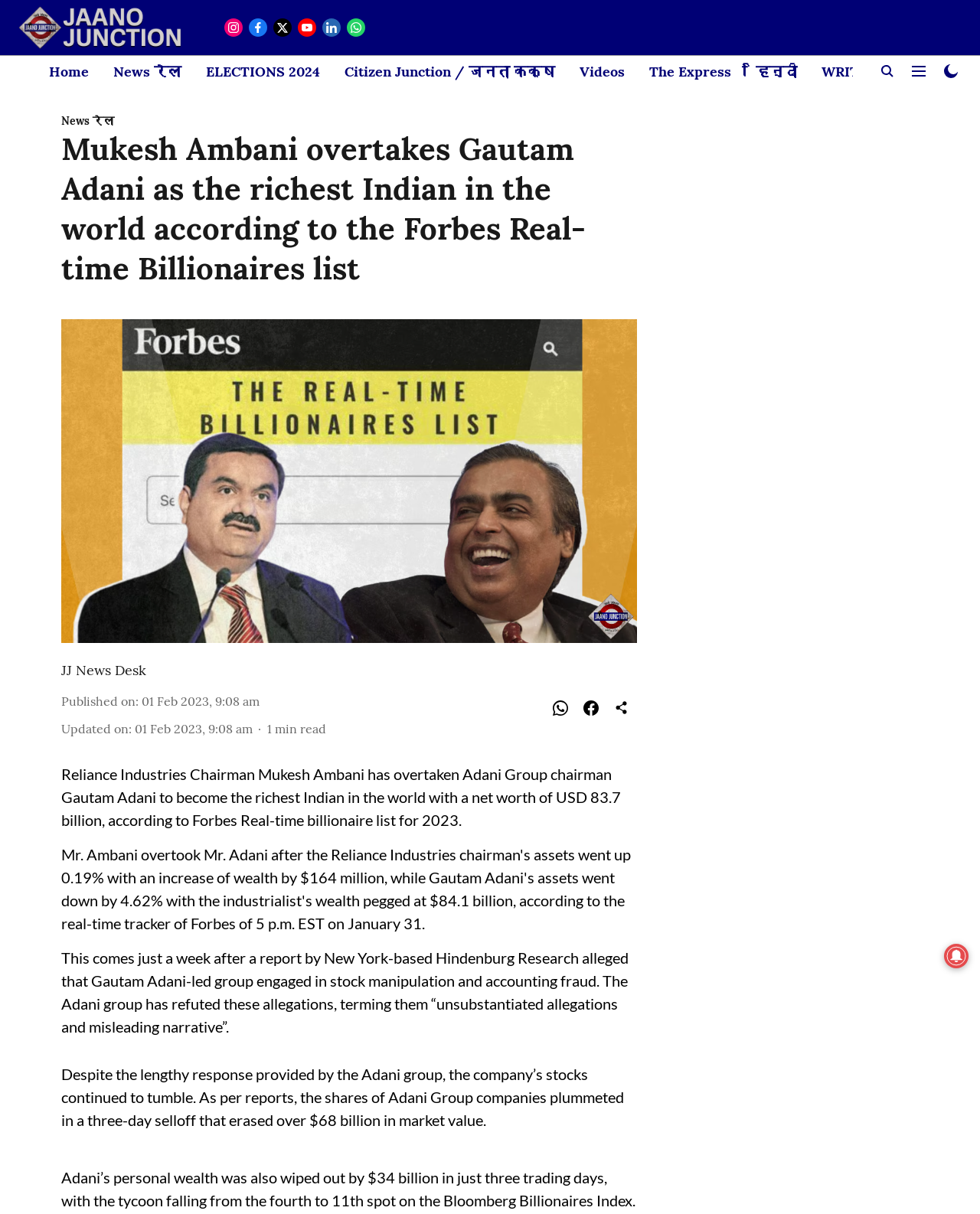What is the name of the research group that alleged Adani Group of stock manipulation and accounting fraud?
Using the image, answer in one word or phrase.

Hindenburg Research